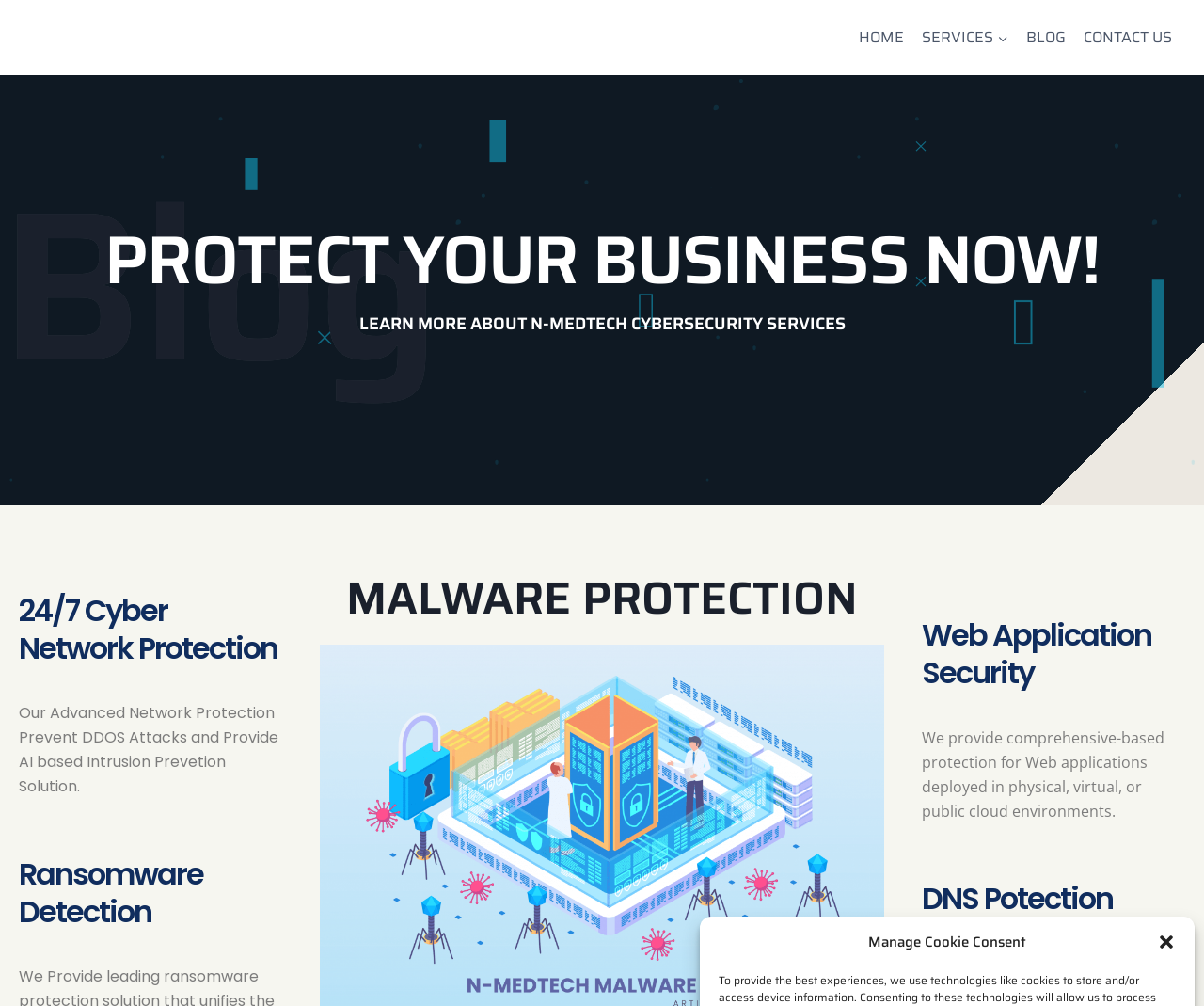What is the focus of the 'Ransomware Detection' section?
Please look at the screenshot and answer in one word or a short phrase.

Ransomware Detection